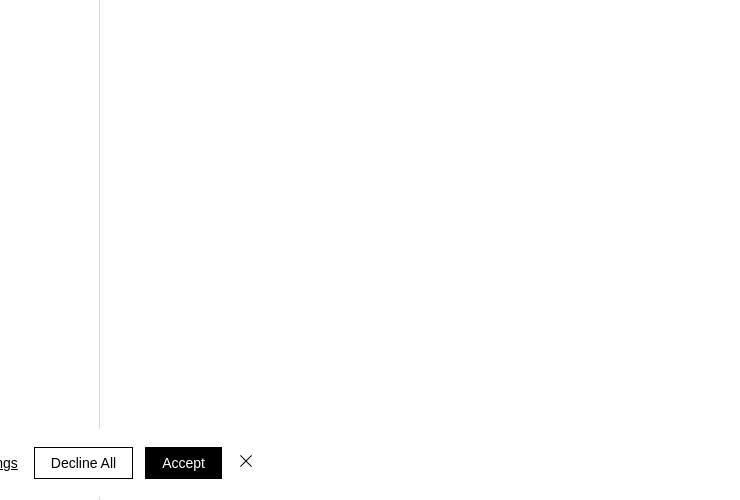Describe the image with as much detail as possible.

The image displays a pop-up alert or cookie consent interface commonly seen on websites. It features two buttons at the bottom: "Decline All" on the left, and "Accept" on the right. The background of the pop-up is likely semi-transparent to indicate a modal view, blurring out the underlying content. This alert informs users about the website's use of cookies and similar technologies, offering options for managing consent. The purpose of this interface is to ensure compliance with privacy regulations while enhancing user experience by allowing tailored interactions based on consent choices.